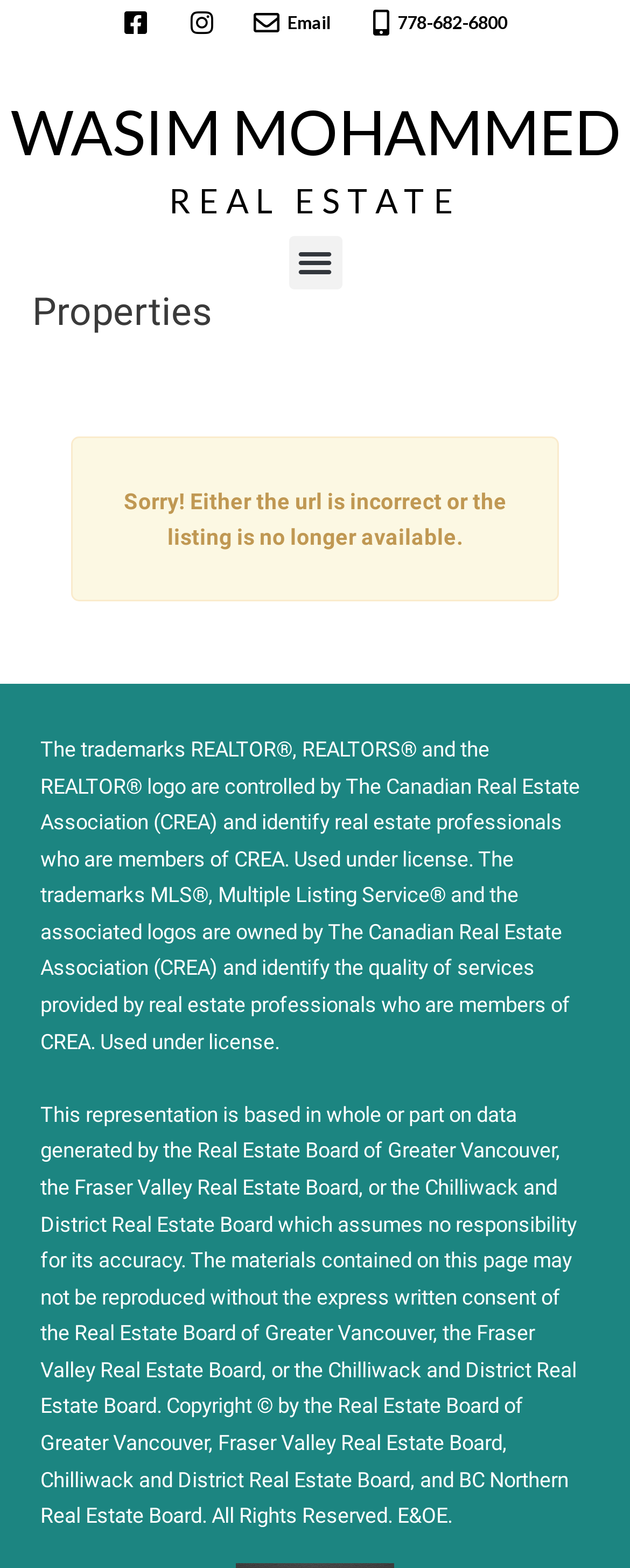Refer to the screenshot and answer the following question in detail:
What is the purpose of the button at the top right?

The purpose of the button at the top right can be found in the button element, where it says 'Menu Toggle' and has an expanded property set to False, indicating that it is used to toggle a menu.